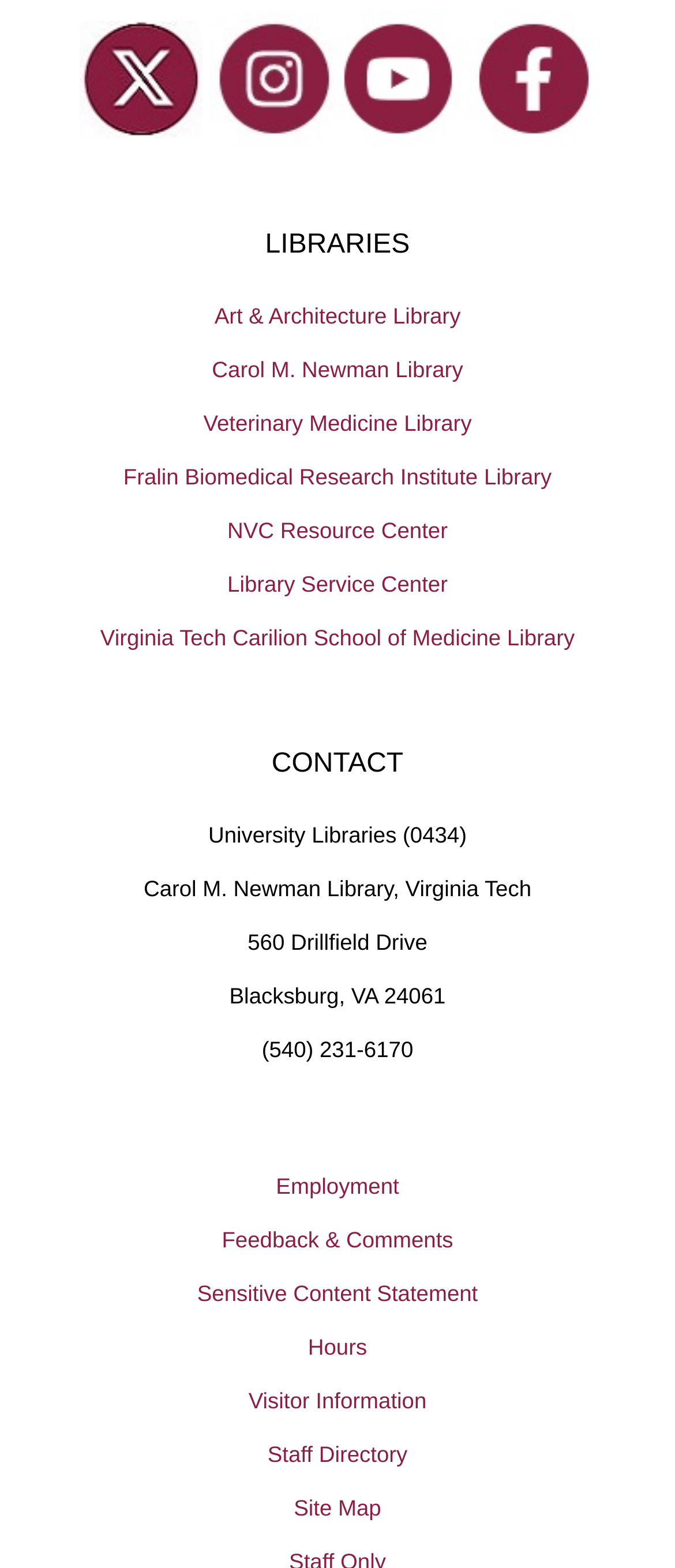Identify the bounding box coordinates of the region I need to click to complete this instruction: "Click on Art & Architecture Library".

[0.0, 0.184, 1.0, 0.218]